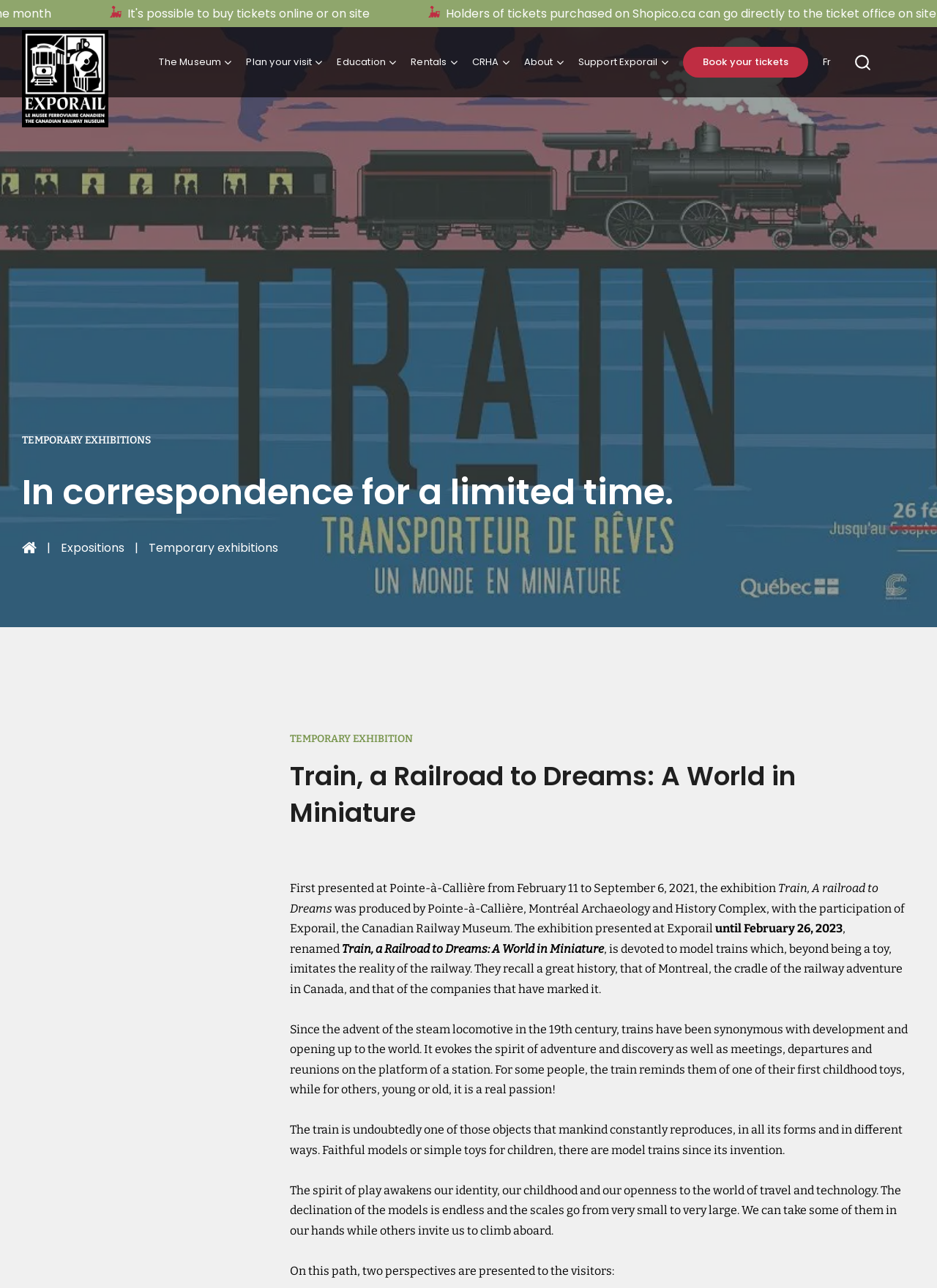Predict the bounding box coordinates for the UI element described as: "Book your tickets". The coordinates should be four float numbers between 0 and 1, presented as [left, top, right, bottom].

[0.729, 0.036, 0.863, 0.06]